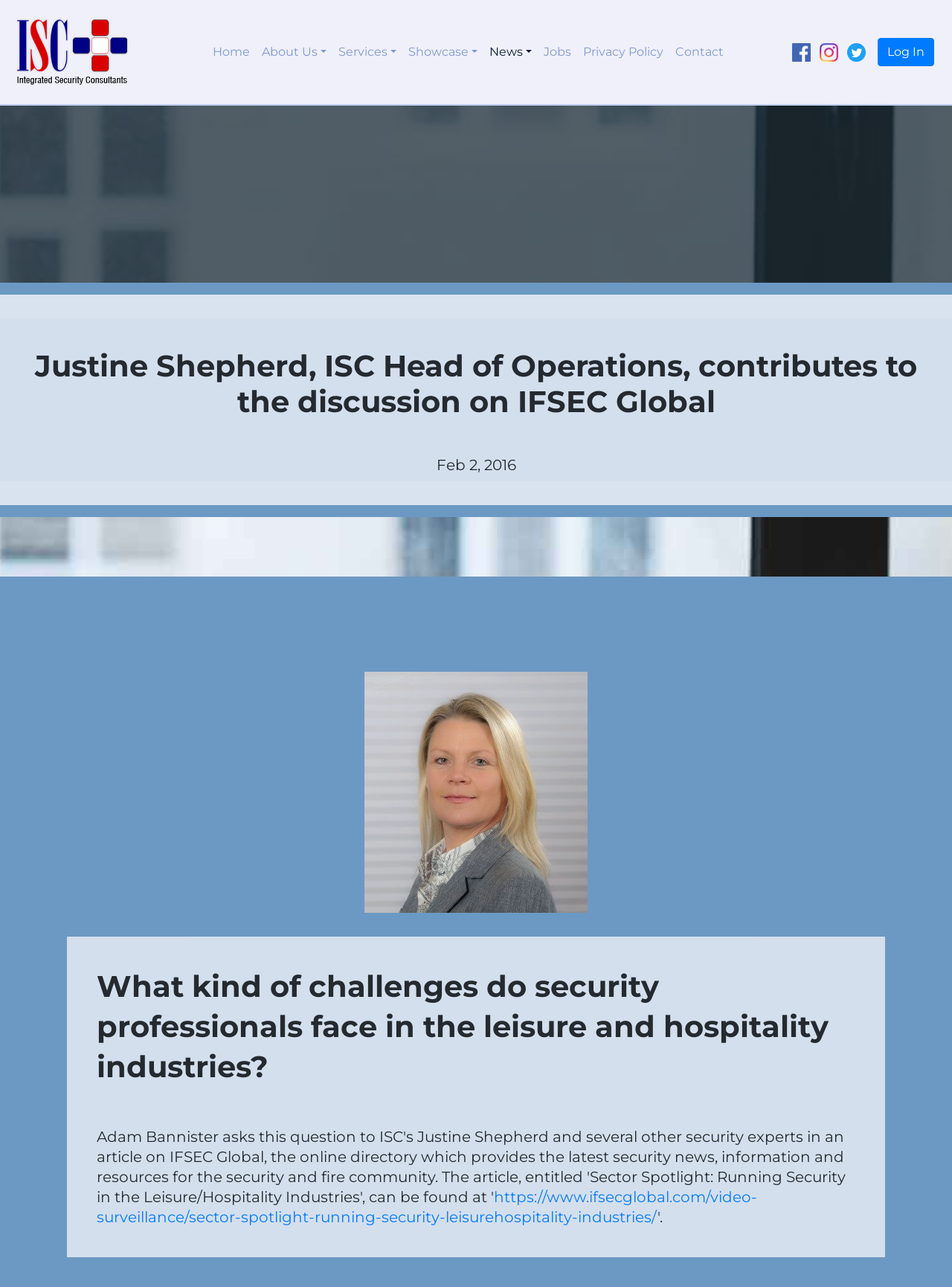Identify the bounding box for the UI element that is described as follows: "News".

[0.508, 0.029, 0.565, 0.052]